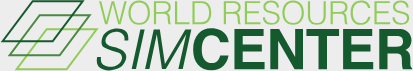What is emphasized in the logo?
Using the image provided, answer with just one word or phrase.

commitment to addressing global and local environmental challenges